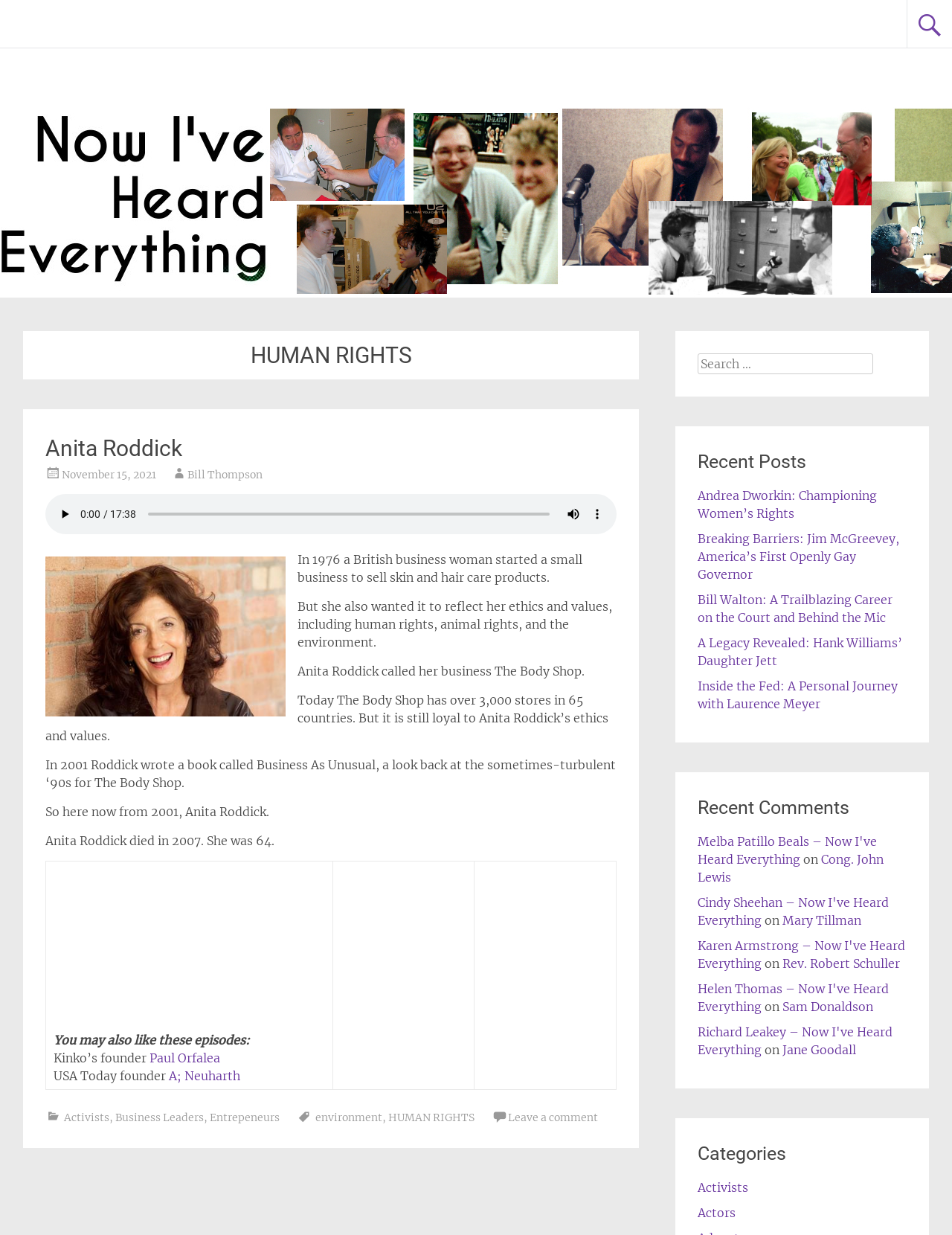Please identify the bounding box coordinates of the element that needs to be clicked to execute the following command: "View Doriano's Twitter profile". Provide the bounding box using four float numbers between 0 and 1, formatted as [left, top, right, bottom].

None